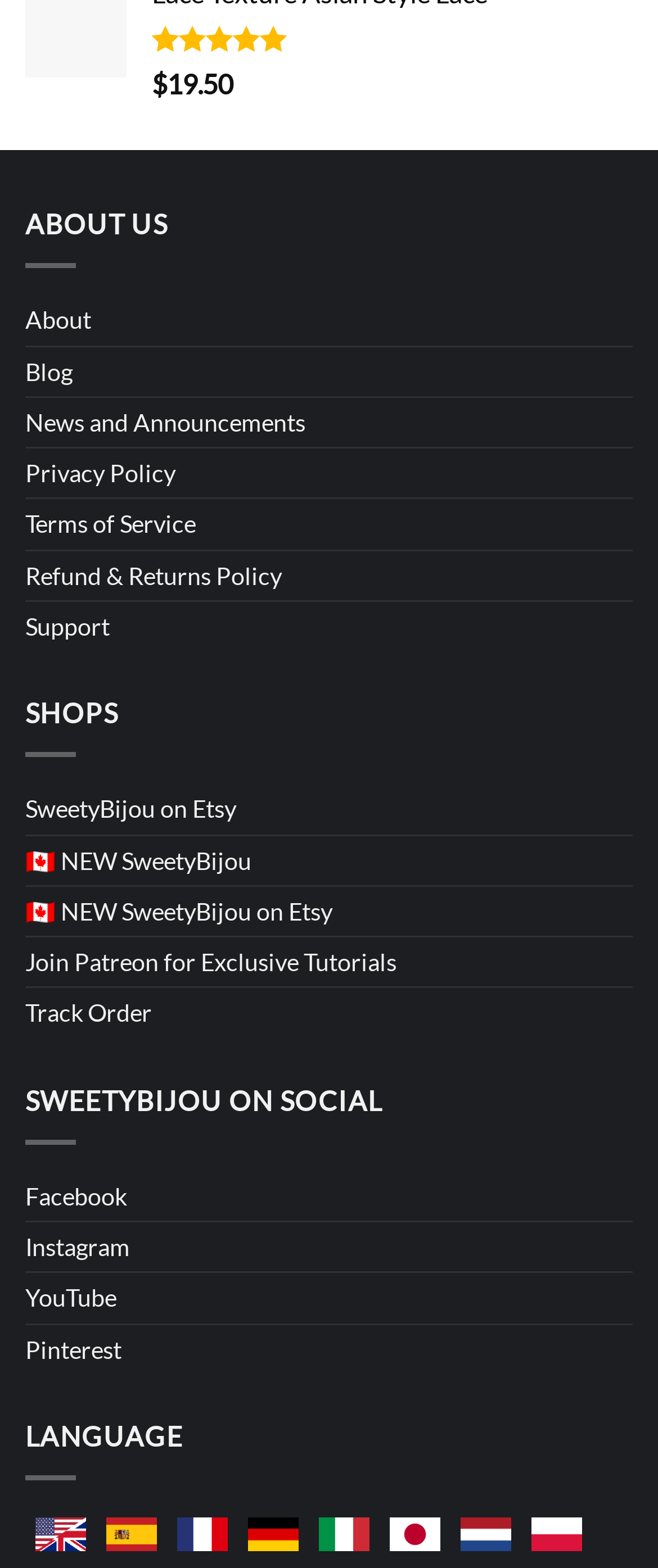Identify the bounding box coordinates of the clickable region necessary to fulfill the following instruction: "Switch to English language". The bounding box coordinates should be four float numbers between 0 and 1, i.e., [left, top, right, bottom].

[0.038, 0.966, 0.146, 0.986]